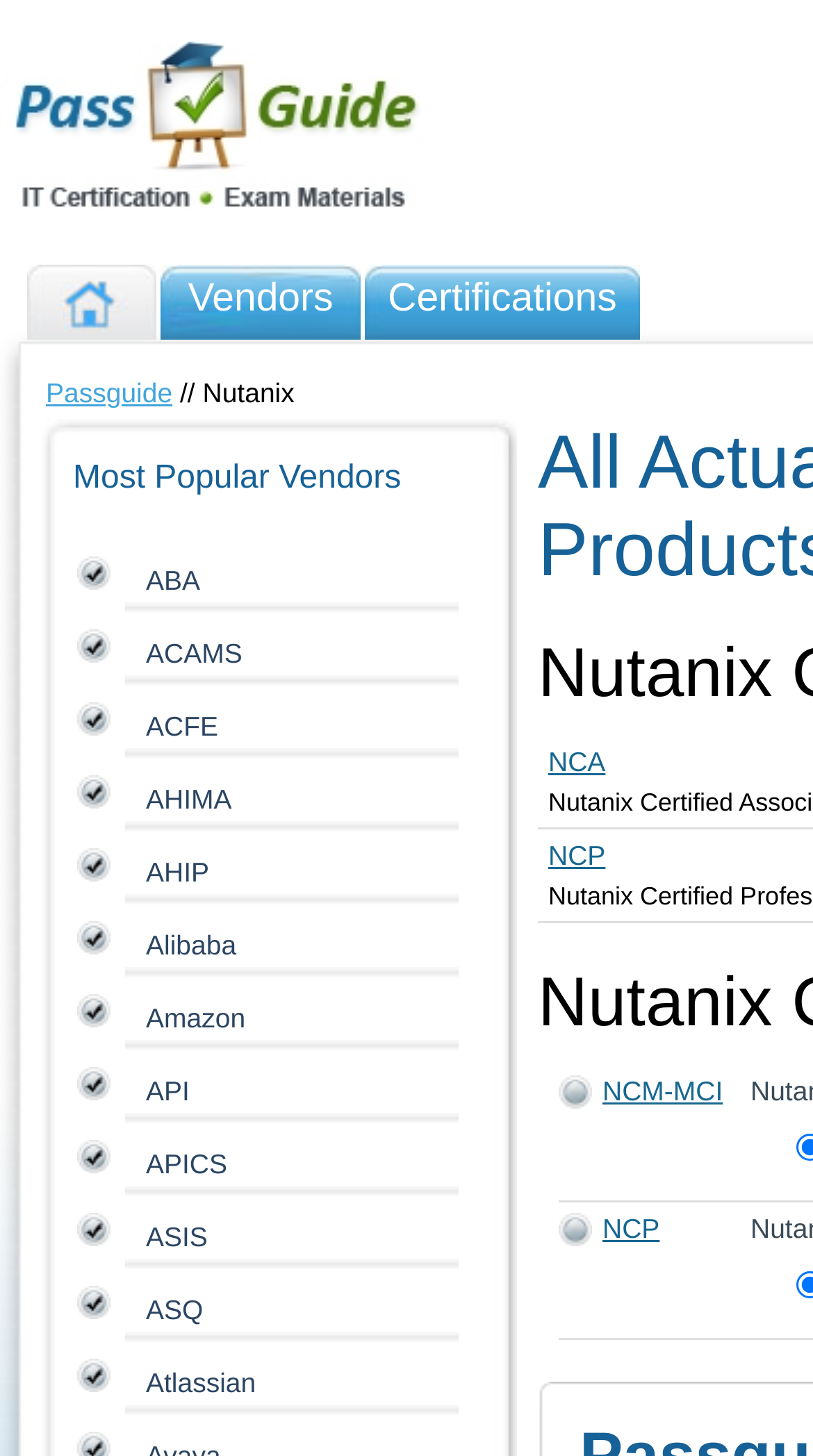Articulate a complete and detailed caption of the webpage elements.

The webpage appears to be a certification and practice test platform for various IT vendors, with a focus on Nutanix. At the top-left corner, there is a logo and a link to "passguide.de". Below this, there are three links: "Vendors", "Certifications", and "Passguide". 

To the right of these links, there is a heading "Most Popular Vendors" followed by a list of vendors, each represented by a link and a list marker. The list includes ABA, ACAMS, ACFE, AHIMA, AHIP, Alibaba, Amazon, API, APICS, ASIS, ASQ, and Atlassian. 

Further down the page, there are two sections, each containing an image and a link. The first section has an image and a link to "NCM-MCI", and the second section has an image and a link to "NCP". Both sections have a table cell layout. 

At the bottom of the page, there is a small, empty static text element.